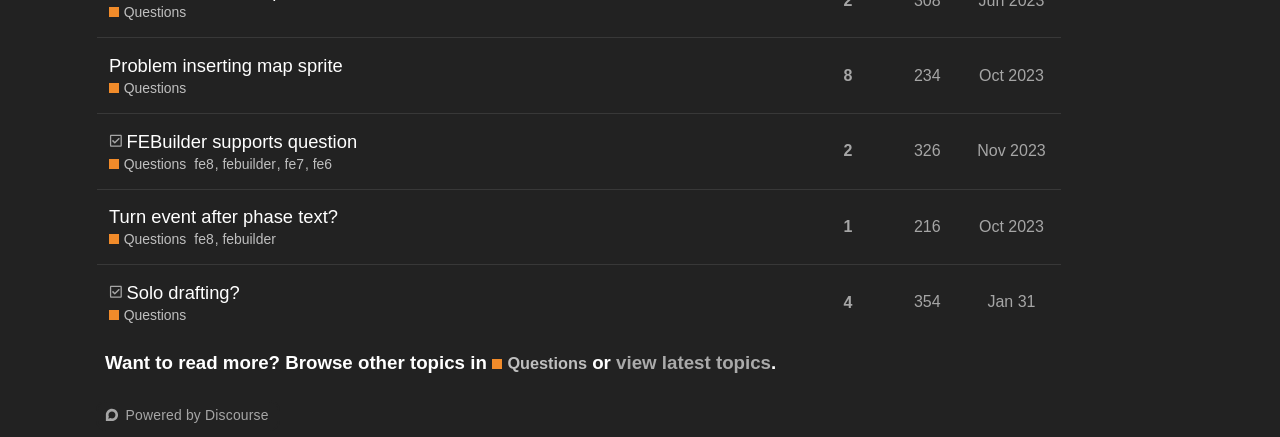Specify the bounding box coordinates of the region I need to click to perform the following instruction: "View topic with 8 replies". The coordinates must be four float numbers in the range of 0 to 1, i.e., [left, top, right, bottom].

[0.655, 0.121, 0.67, 0.226]